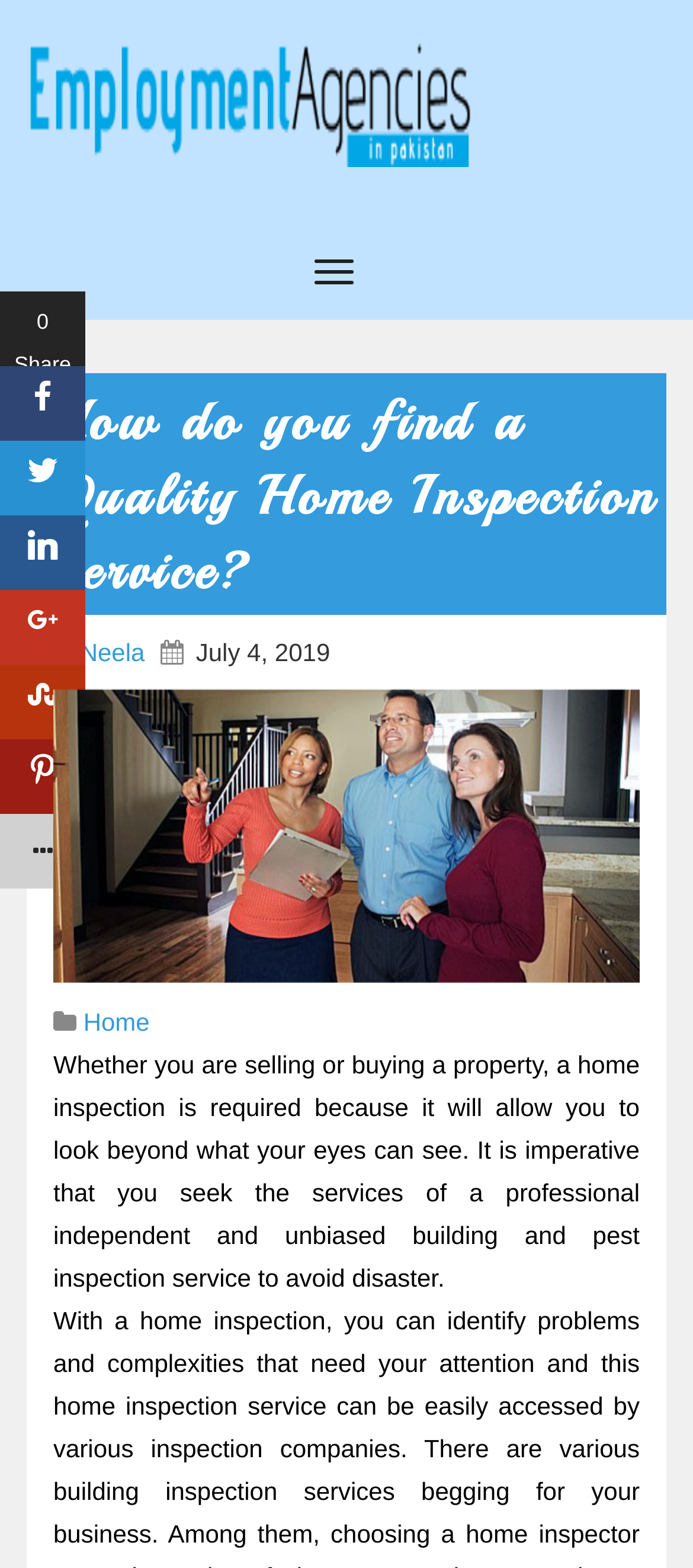Give a detailed account of the webpage, highlighting key information.

The webpage appears to be an article or blog post about finding a quality home inspection service. At the top, there is a link to "Employment agencies in pakistan" accompanied by a small image, which takes up about half of the width of the page. Below this, there is a button with no text.

The main content of the page is headed by a title "How do you find a Quality Home Inspection Service?" which spans almost the entire width of the page. Below the title, there is a link to "Neela" and a date "July 4, 2019" on the same line. Further down, there is a large image related to "Quality Home Inspection Service" that takes up most of the width of the page.

Below the image, there is a paragraph of text that explains the importance of home inspections when buying or selling a property. This text is followed by a link to "Home". On the left side of the page, there are several social media links represented by icons, labeled with Unicode characters, stacked vertically. Above these icons, there is a text "Shares".